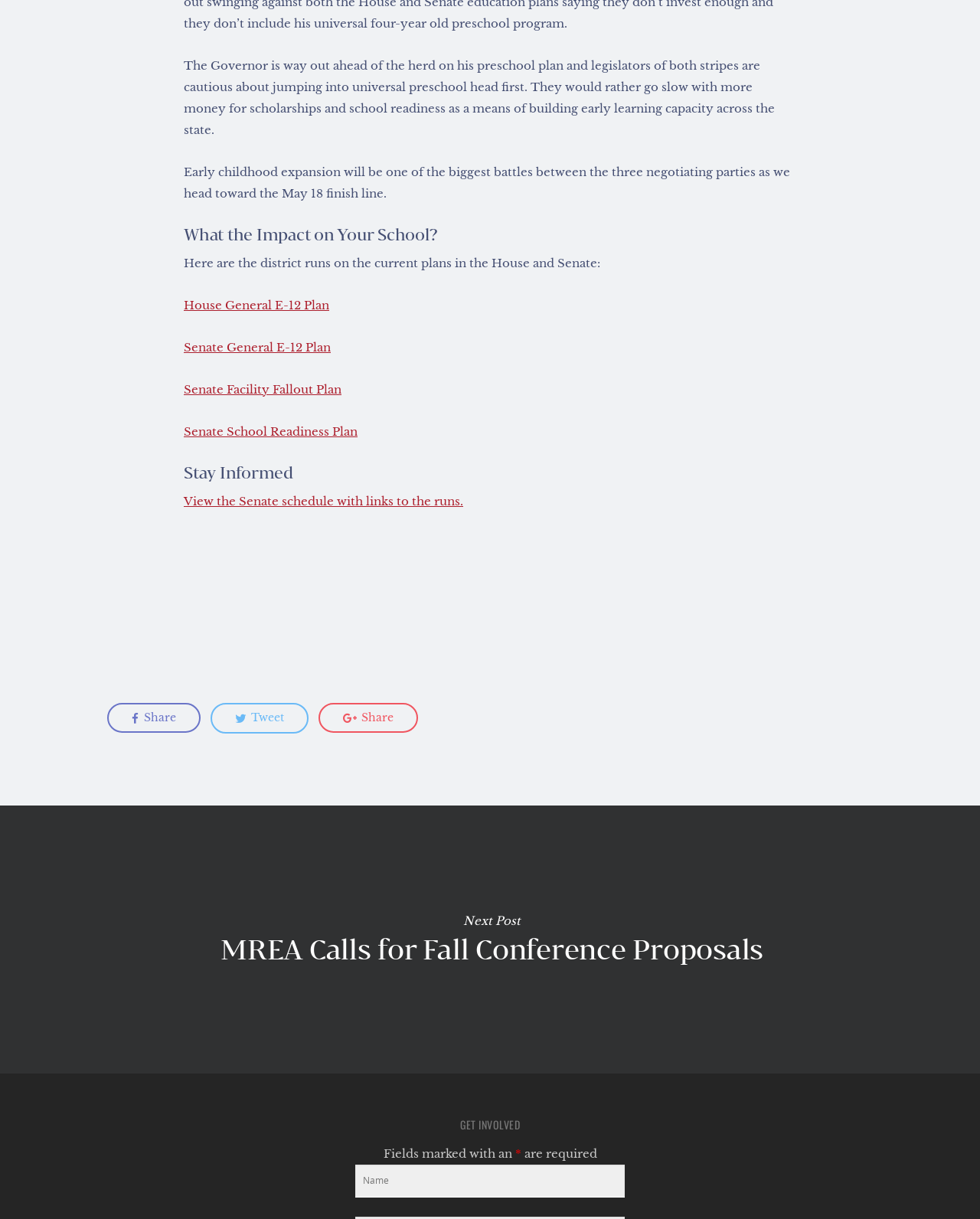Please answer the following question using a single word or phrase: 
What is required to get involved?

Name